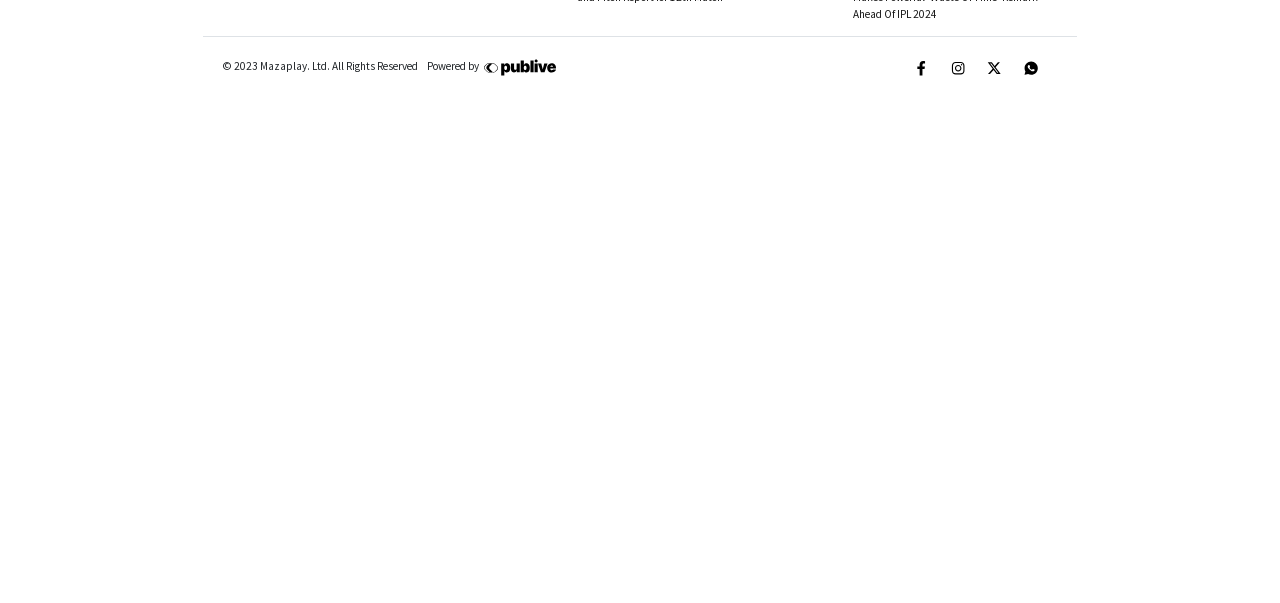Locate the bounding box coordinates of the area to click to fulfill this instruction: "Visit the 'About Us' page". The bounding box should be presented as four float numbers between 0 and 1, in the order [left, top, right, bottom].

[0.224, 0.466, 0.271, 0.5]